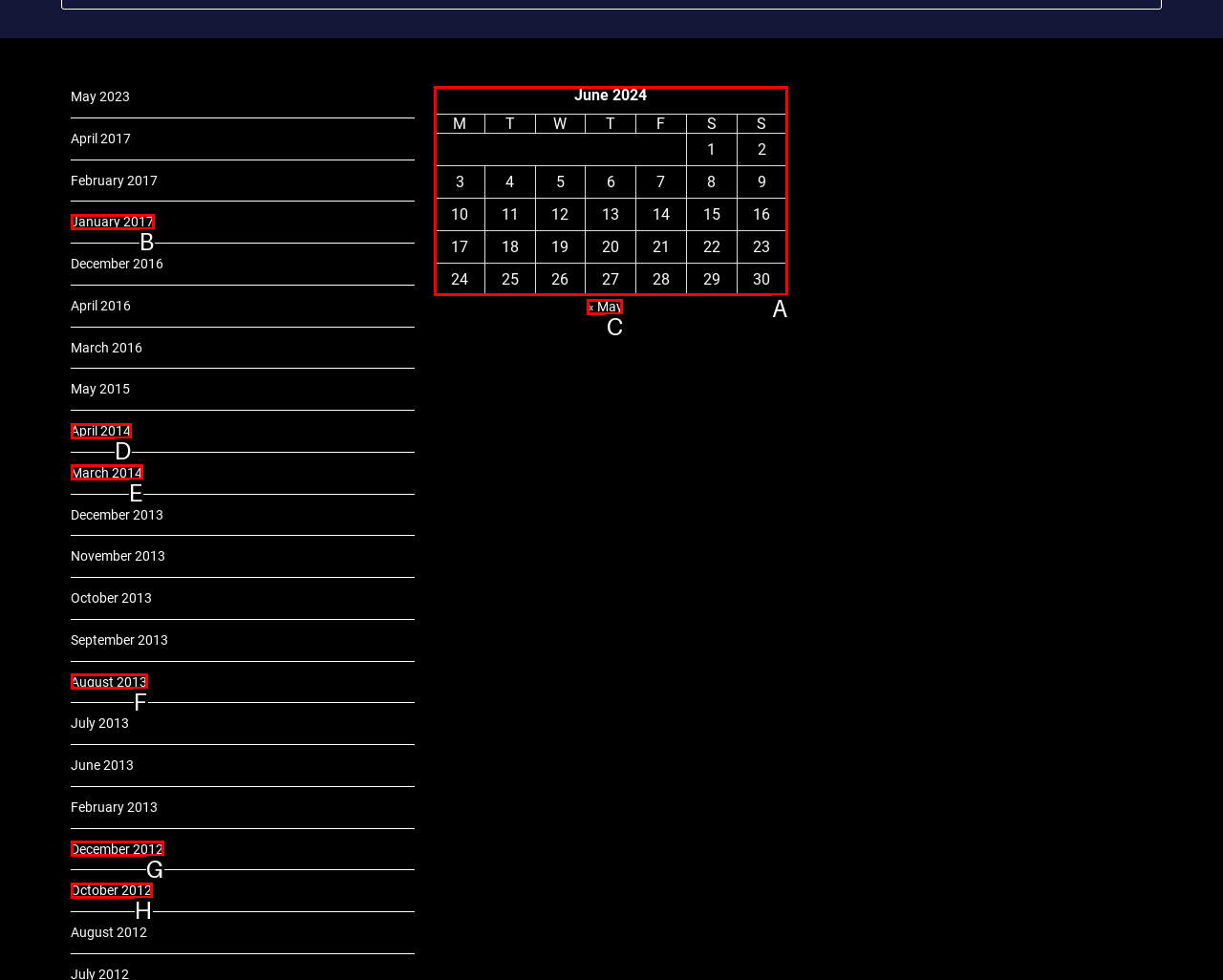Determine which option should be clicked to carry out this task: View June 2024 calendar
State the letter of the correct choice from the provided options.

A